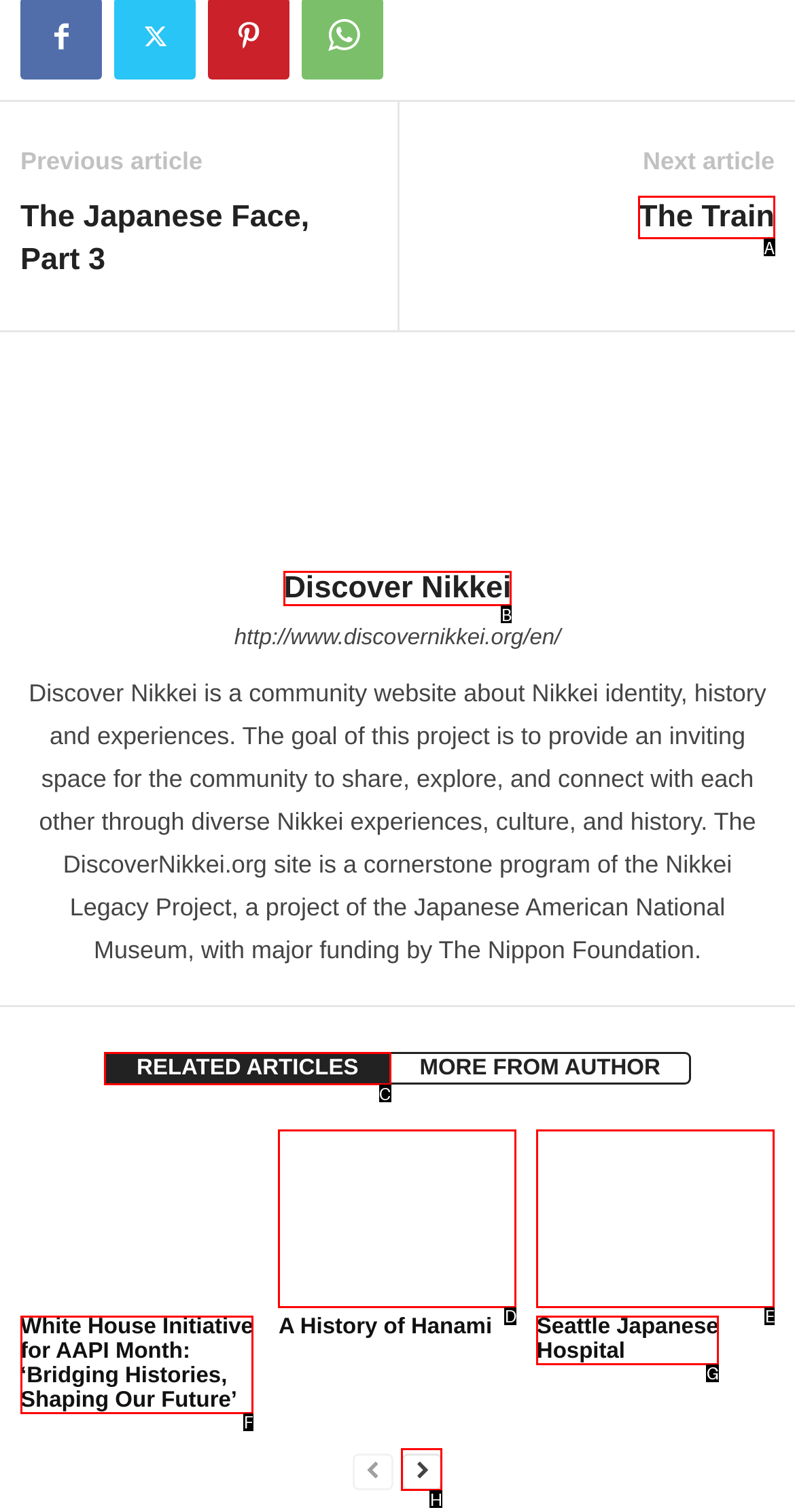Determine which option should be clicked to carry out this task: go to next page
State the letter of the correct choice from the provided options.

H